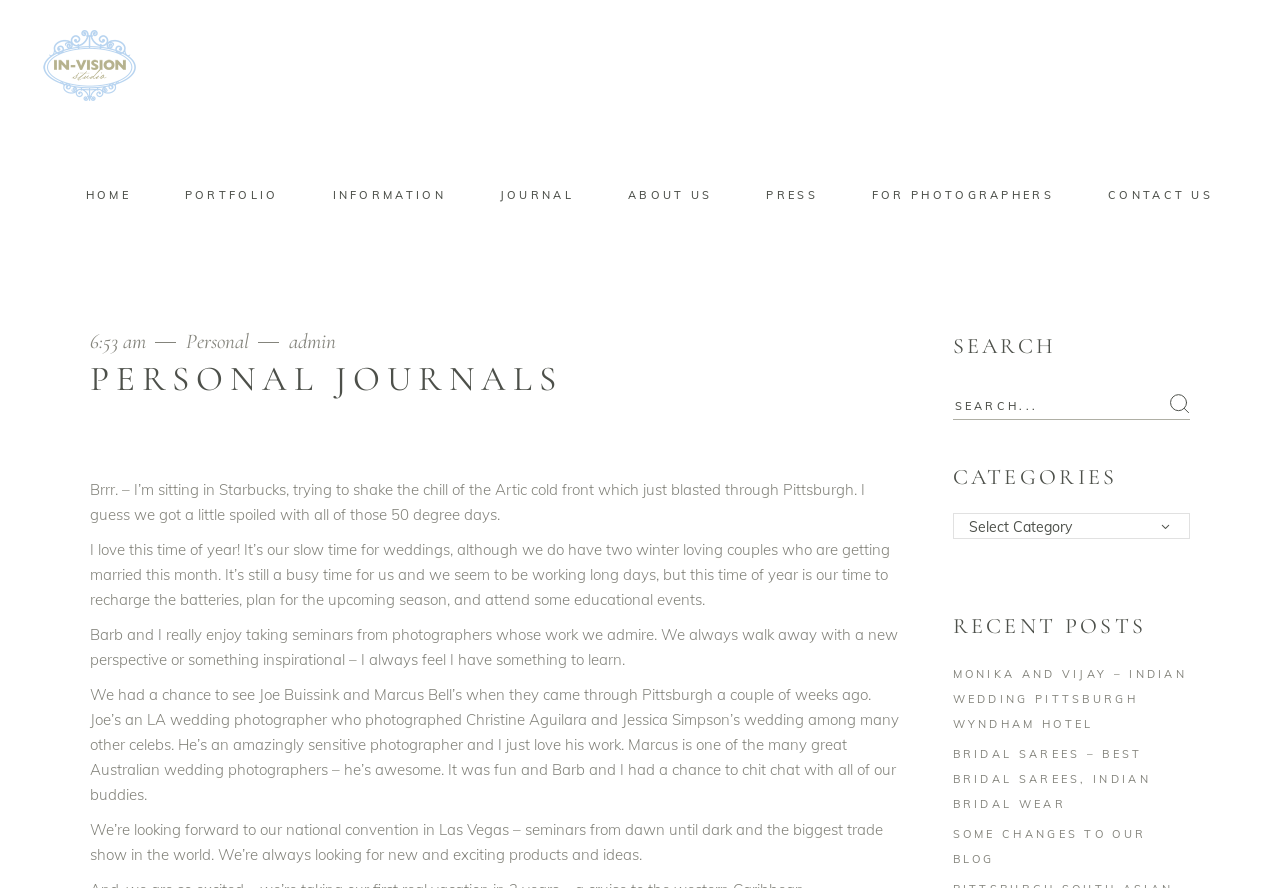Please identify the coordinates of the bounding box that should be clicked to fulfill this instruction: "Click the Humanities Council Logo".

None